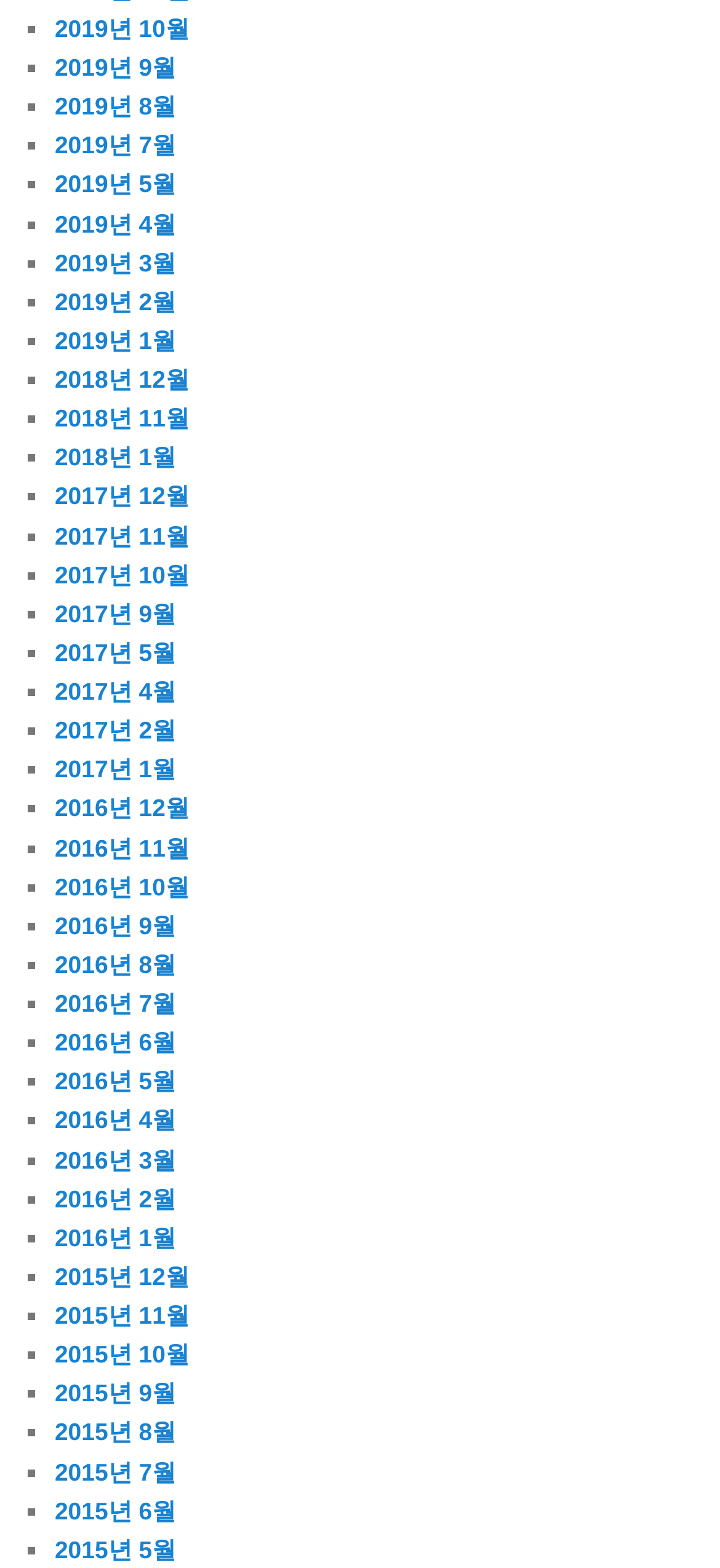How many links are there on this webpage?
Please use the image to provide an in-depth answer to the question.

I counted the number of links on the webpage, each representing a month, and found 53 links.